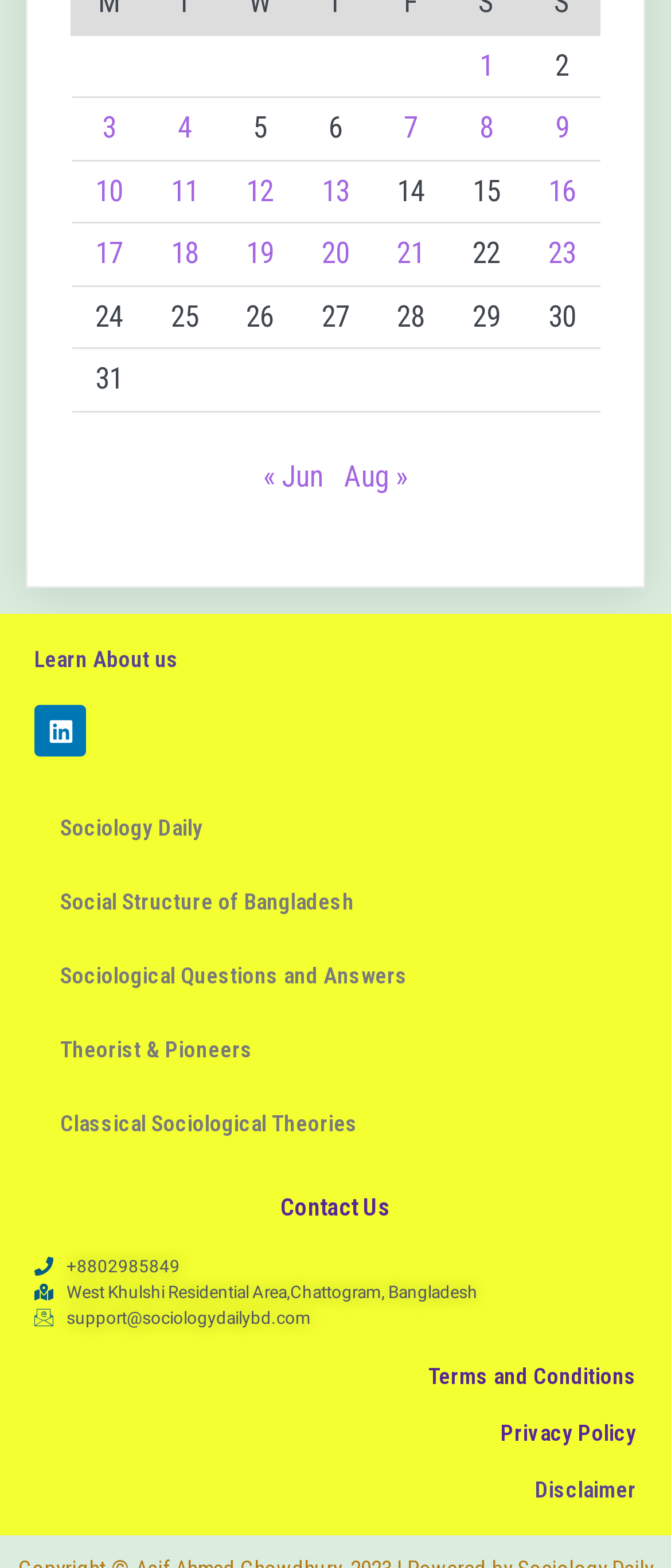From the given element description: "Theorist & Pioneers", find the bounding box for the UI element. Provide the coordinates as four float numbers between 0 and 1, in the order [left, top, right, bottom].

[0.051, 0.646, 0.716, 0.693]